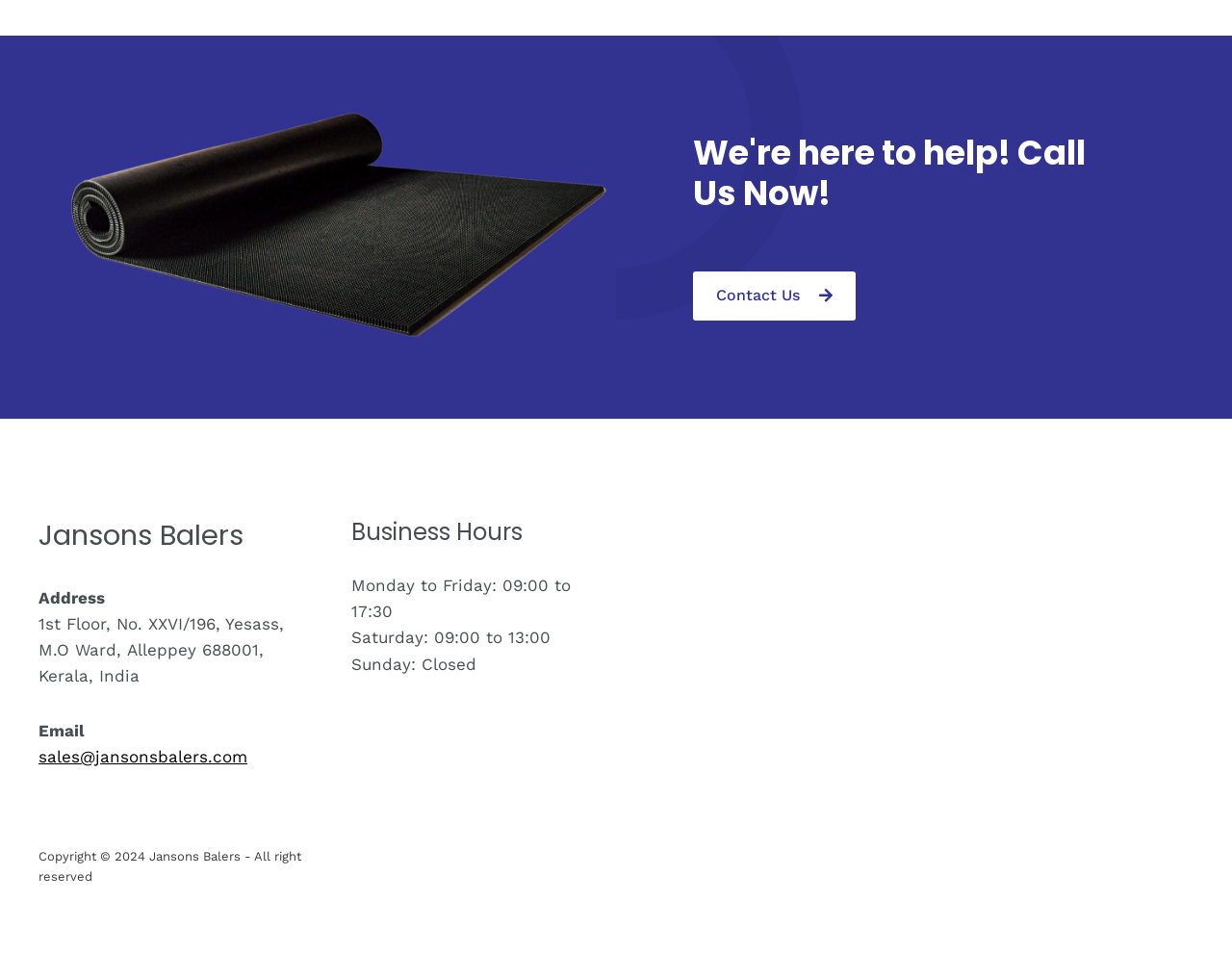What is the address of the company?
Using the image as a reference, answer the question in detail.

The address of the company can be found in the footer section of the webpage, specifically in the 'Footer Widget 1' section, where it is mentioned in a static text element.